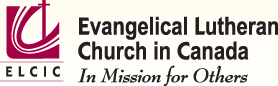Explain the details of the image you are viewing.

The image features the official logo of the Evangelical Lutheran Church in Canada (ELCIC). It prominently displays the church's initials, "ELCIC," alongside the full name "Evangelical Lutheran Church in Canada." Beneath the name, the tagline "In Mission for Others" emphasizes the church's commitment to outreach and service. The logo is designed in a simple, yet meaningful style, incorporating a stylized cross and elements that reflect the church's mission and community focus.